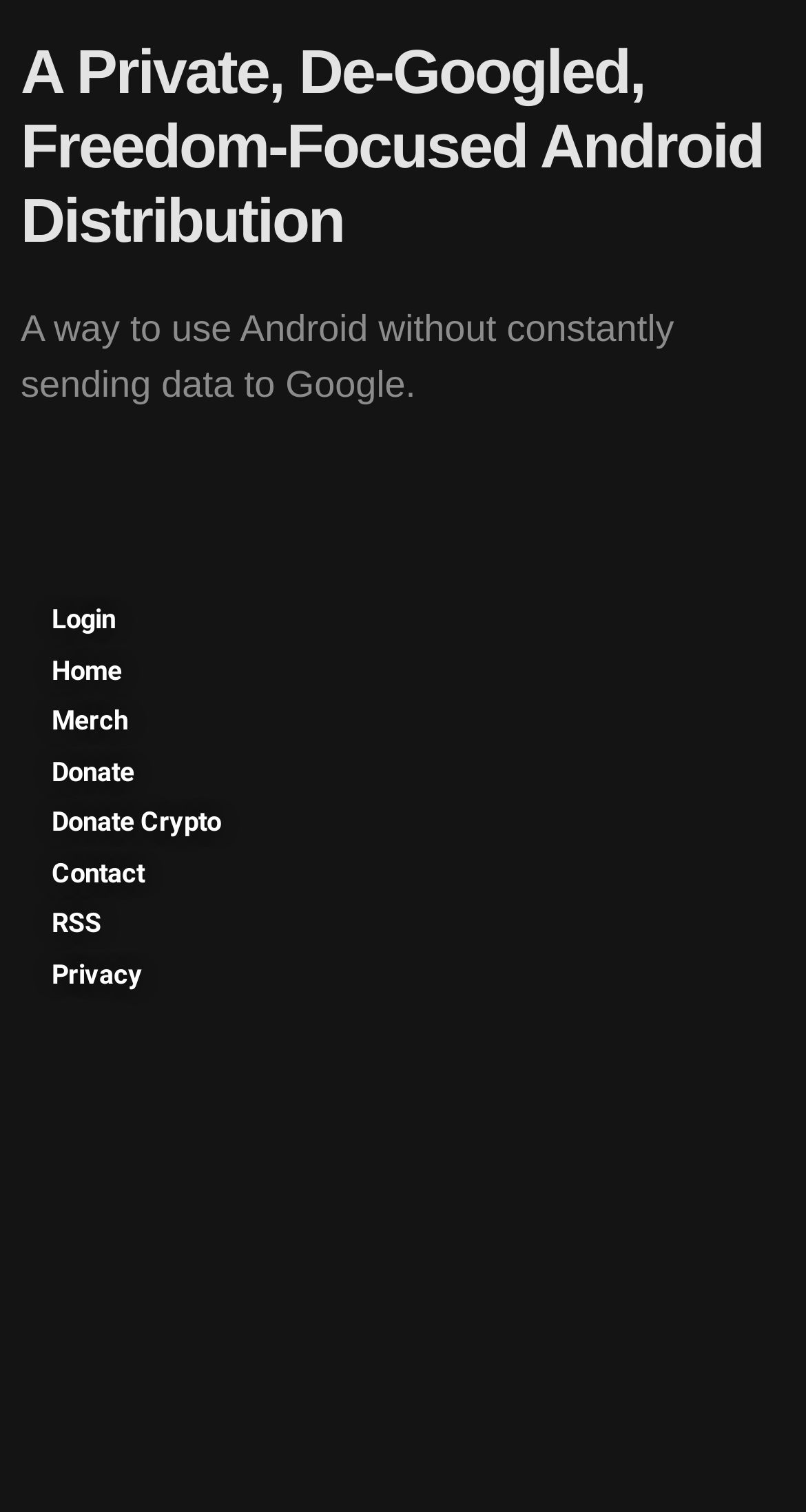How many elements are directly under the root element?
Look at the image and answer with only one word or phrase.

9